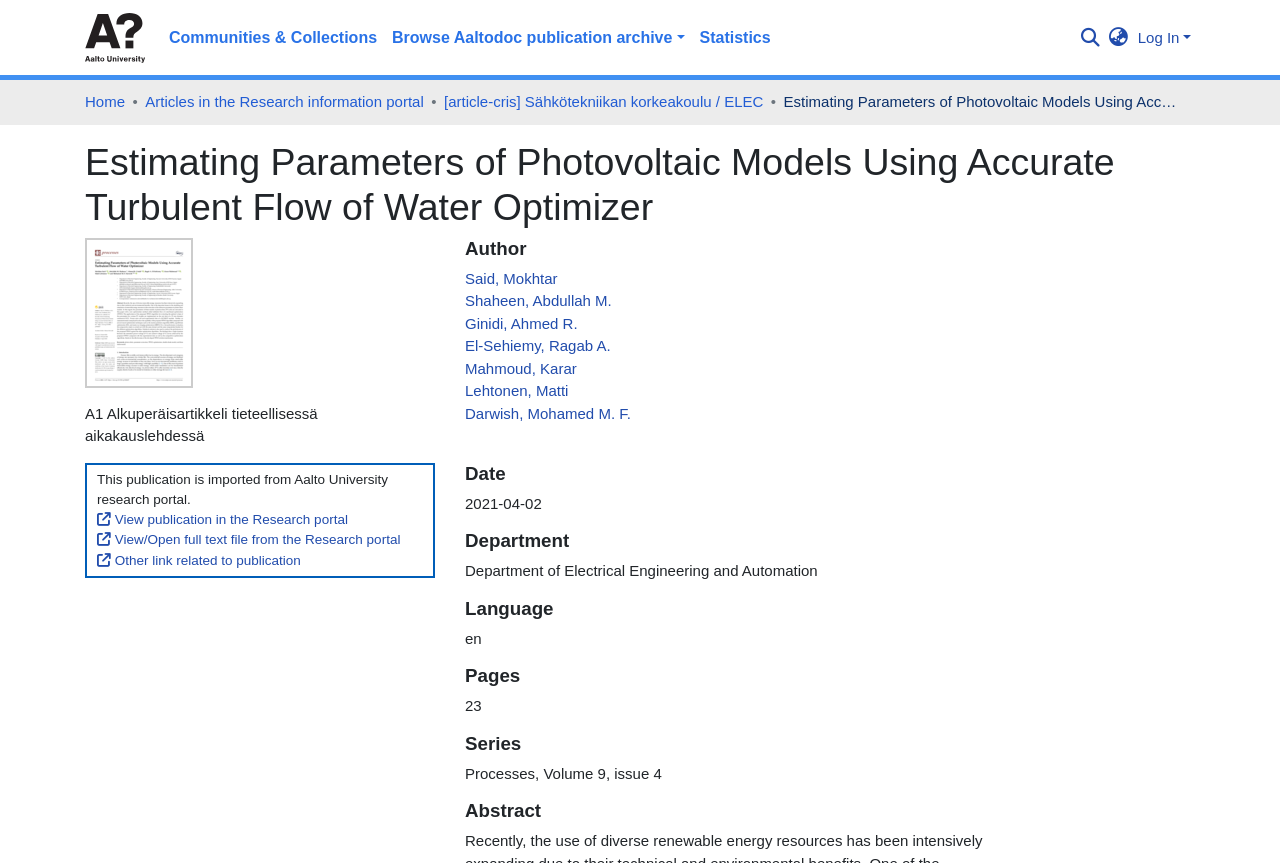Please determine the bounding box coordinates of the element to click on in order to accomplish the following task: "Switch language". Ensure the coordinates are four float numbers ranging from 0 to 1, i.e., [left, top, right, bottom].

[0.862, 0.031, 0.886, 0.057]